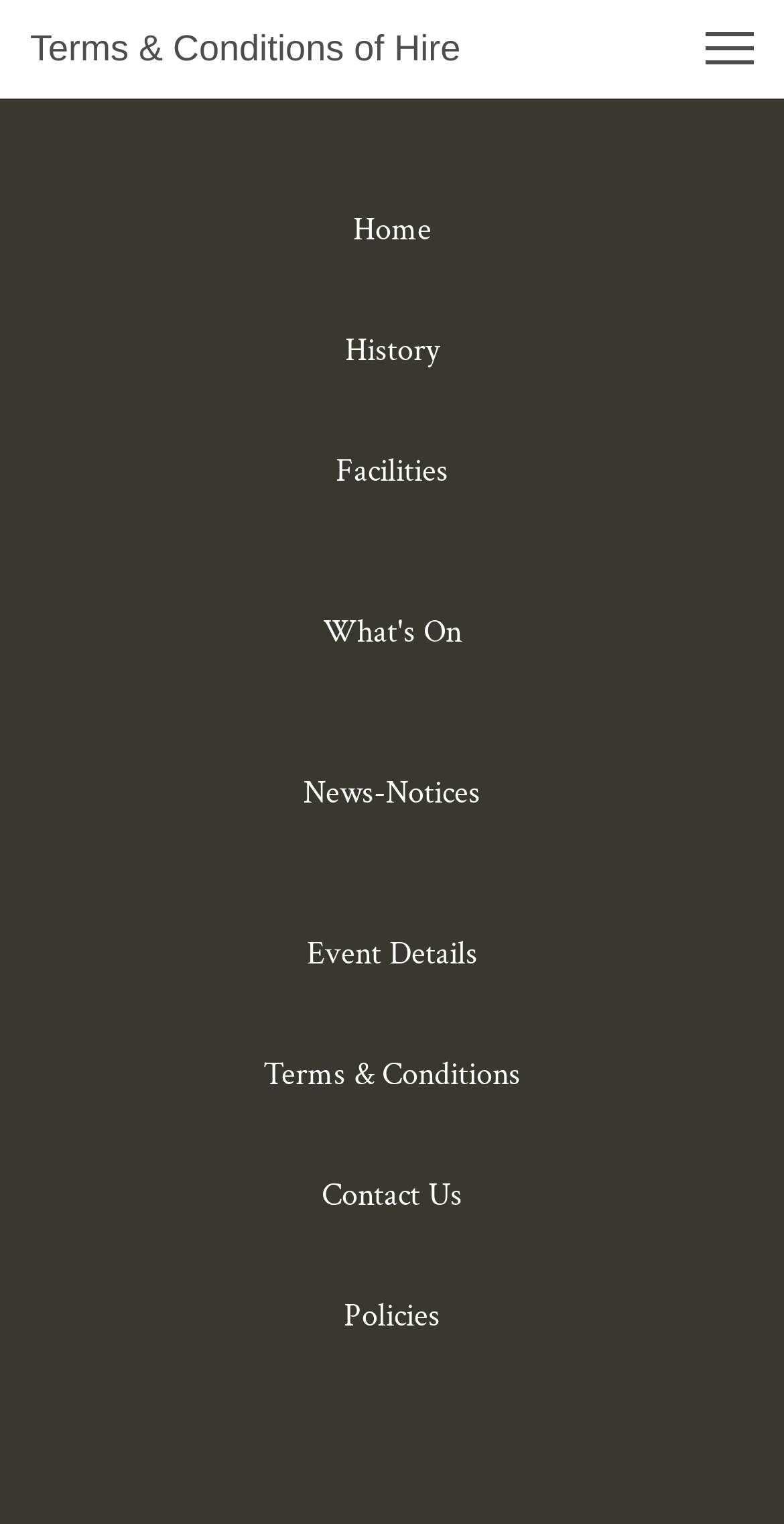Locate the bounding box coordinates of the item that should be clicked to fulfill the instruction: "contact us".

[0.359, 0.758, 0.641, 0.81]